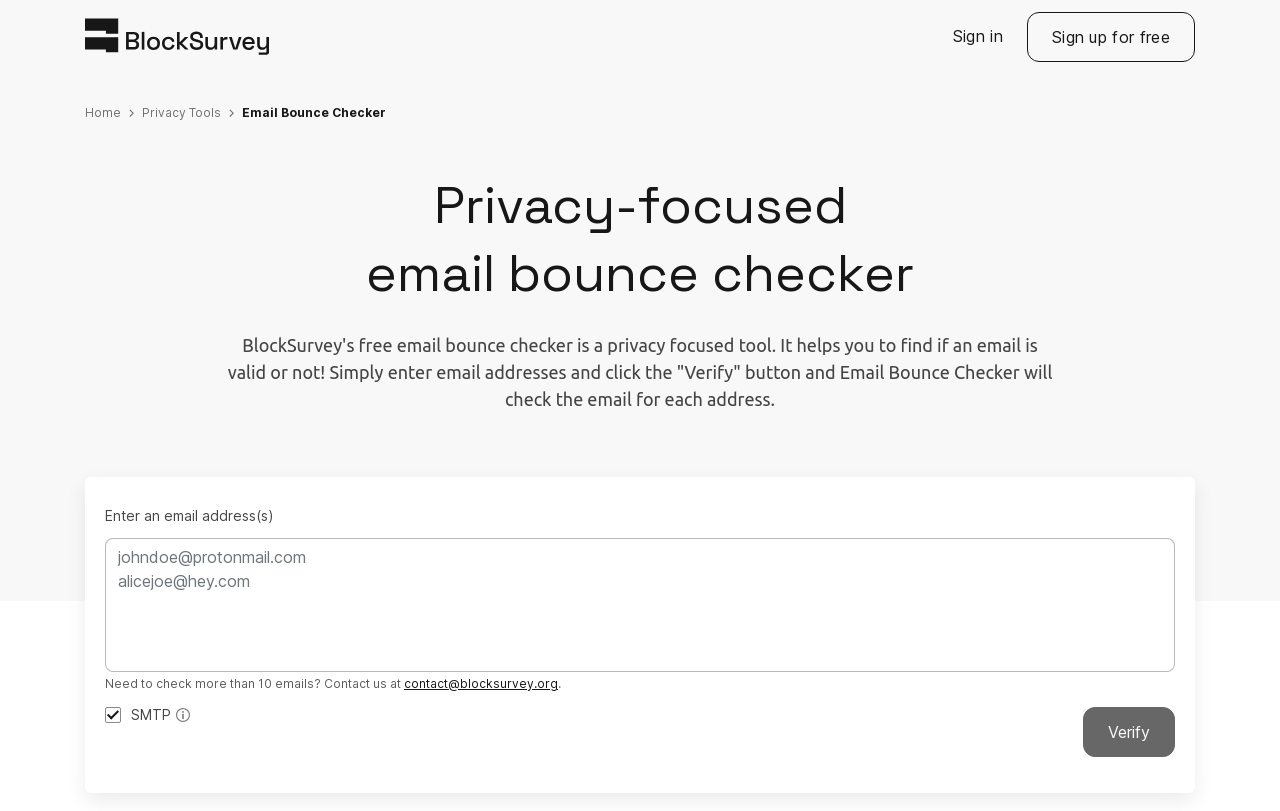Please find the bounding box coordinates of the clickable region needed to complete the following instruction: "Enter an email address". The bounding box coordinates must consist of four float numbers between 0 and 1, i.e., [left, top, right, bottom].

[0.082, 0.663, 0.918, 0.829]